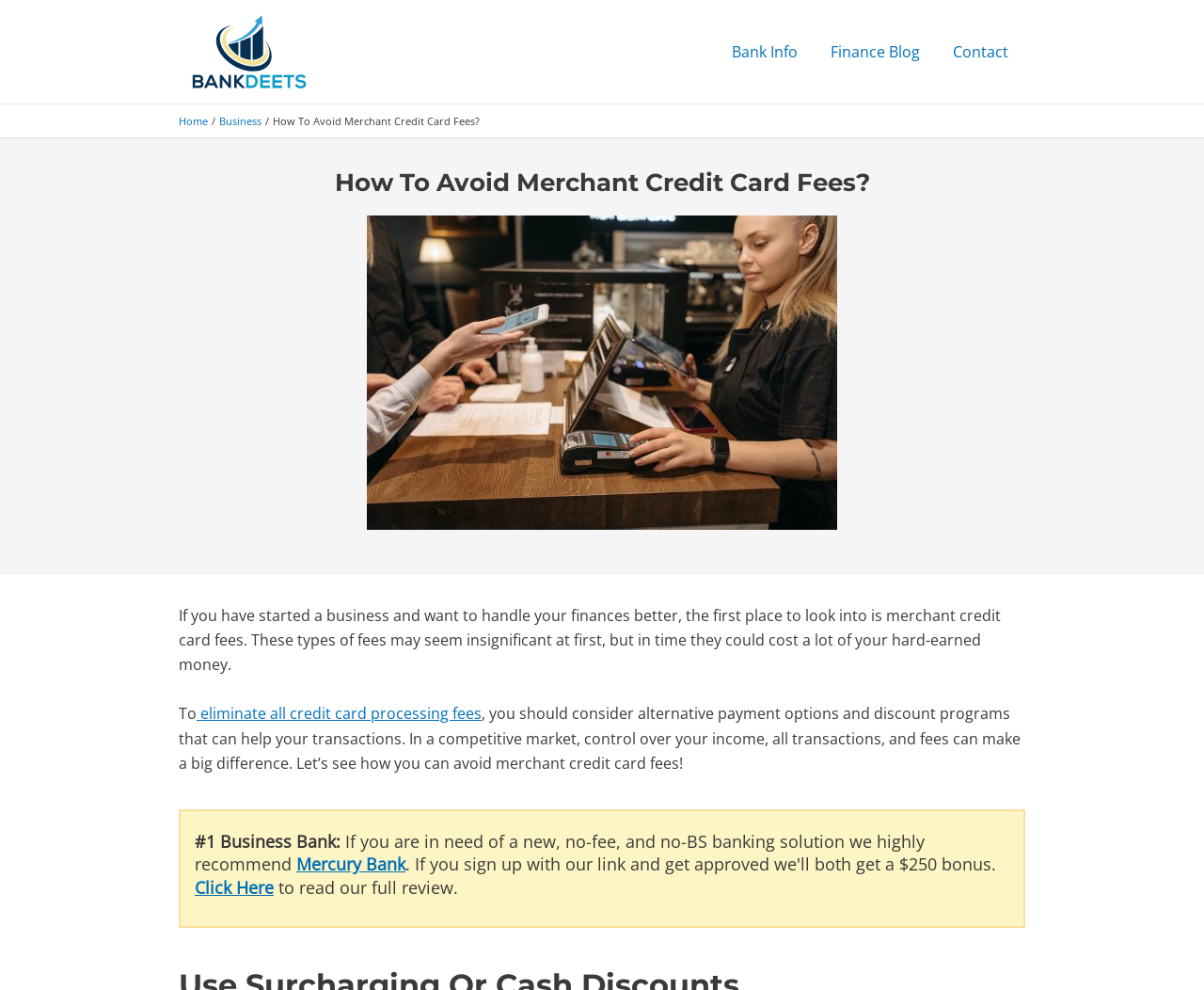Find the bounding box coordinates of the clickable region needed to perform the following instruction: "go to Contact page". The coordinates should be provided as four float numbers between 0 and 1, i.e., [left, top, right, bottom].

[0.78, 0.019, 0.852, 0.086]